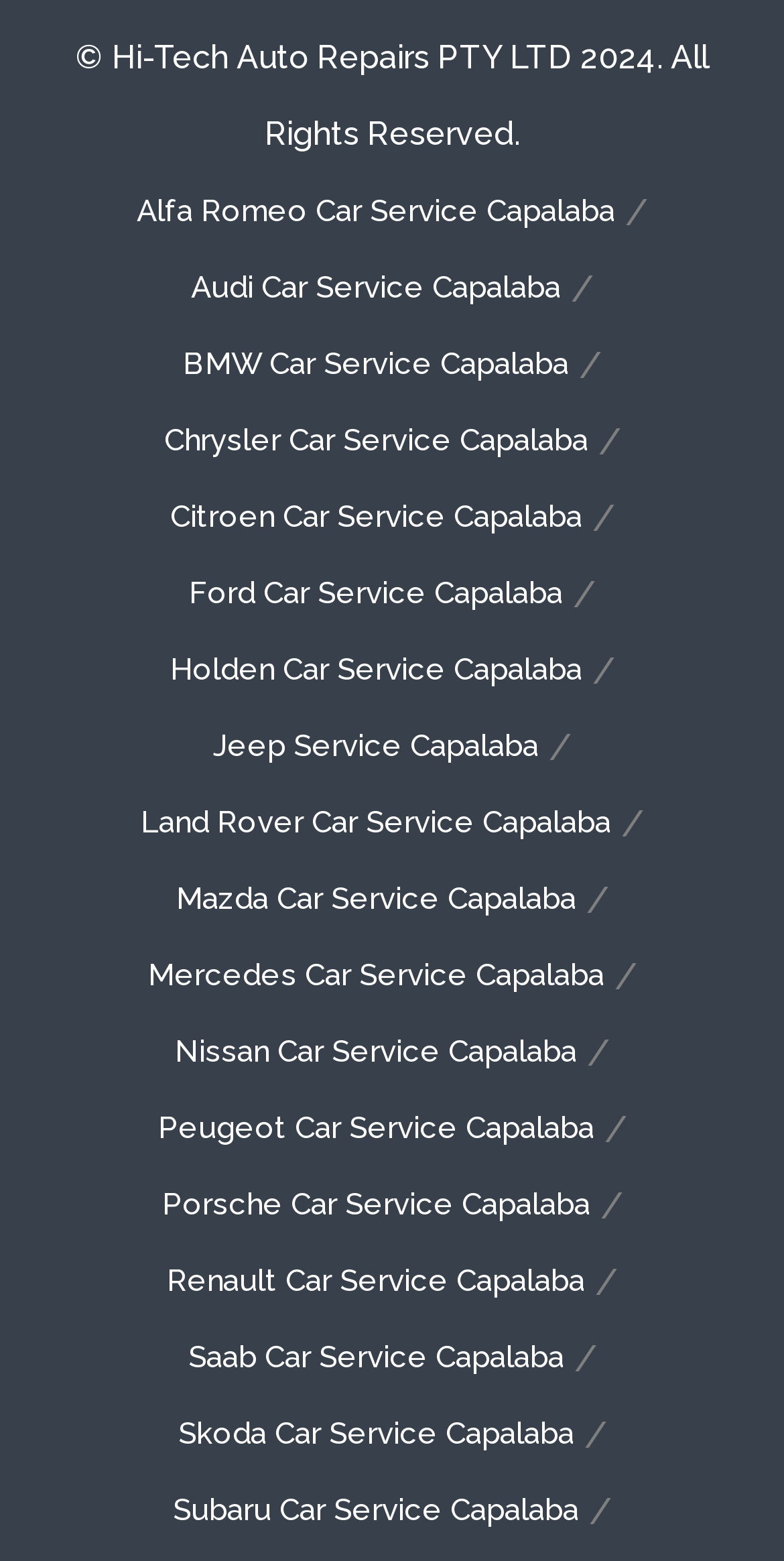Specify the bounding box coordinates of the area to click in order to follow the given instruction: "Get BMW car service information."

[0.233, 0.208, 0.726, 0.257]